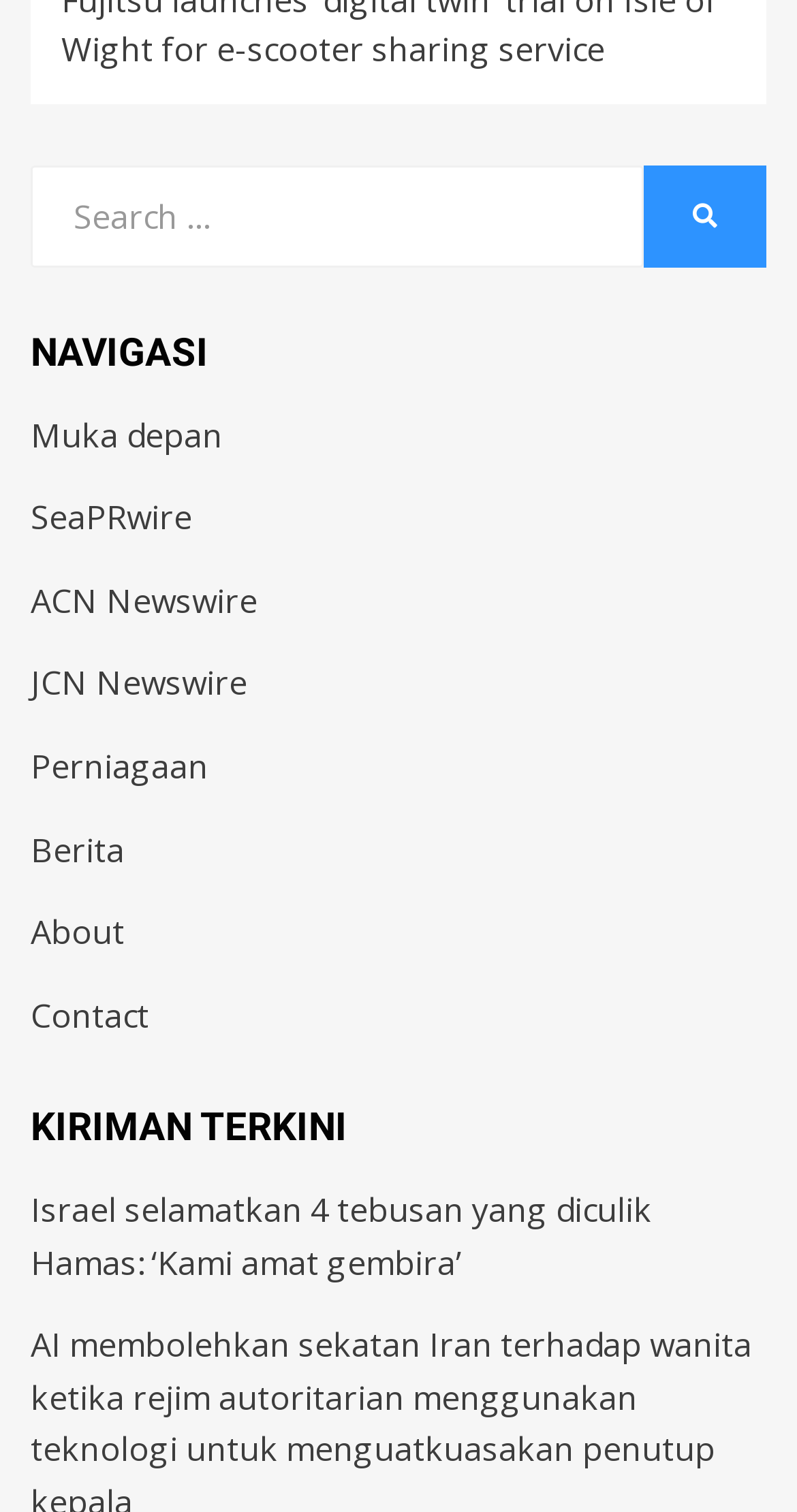Specify the bounding box coordinates of the element's region that should be clicked to achieve the following instruction: "Read Israel selamatkan 4 tebusan yang diculik Hamas: ‘Kami amat gembira’". The bounding box coordinates consist of four float numbers between 0 and 1, in the format [left, top, right, bottom].

[0.038, 0.785, 0.818, 0.849]